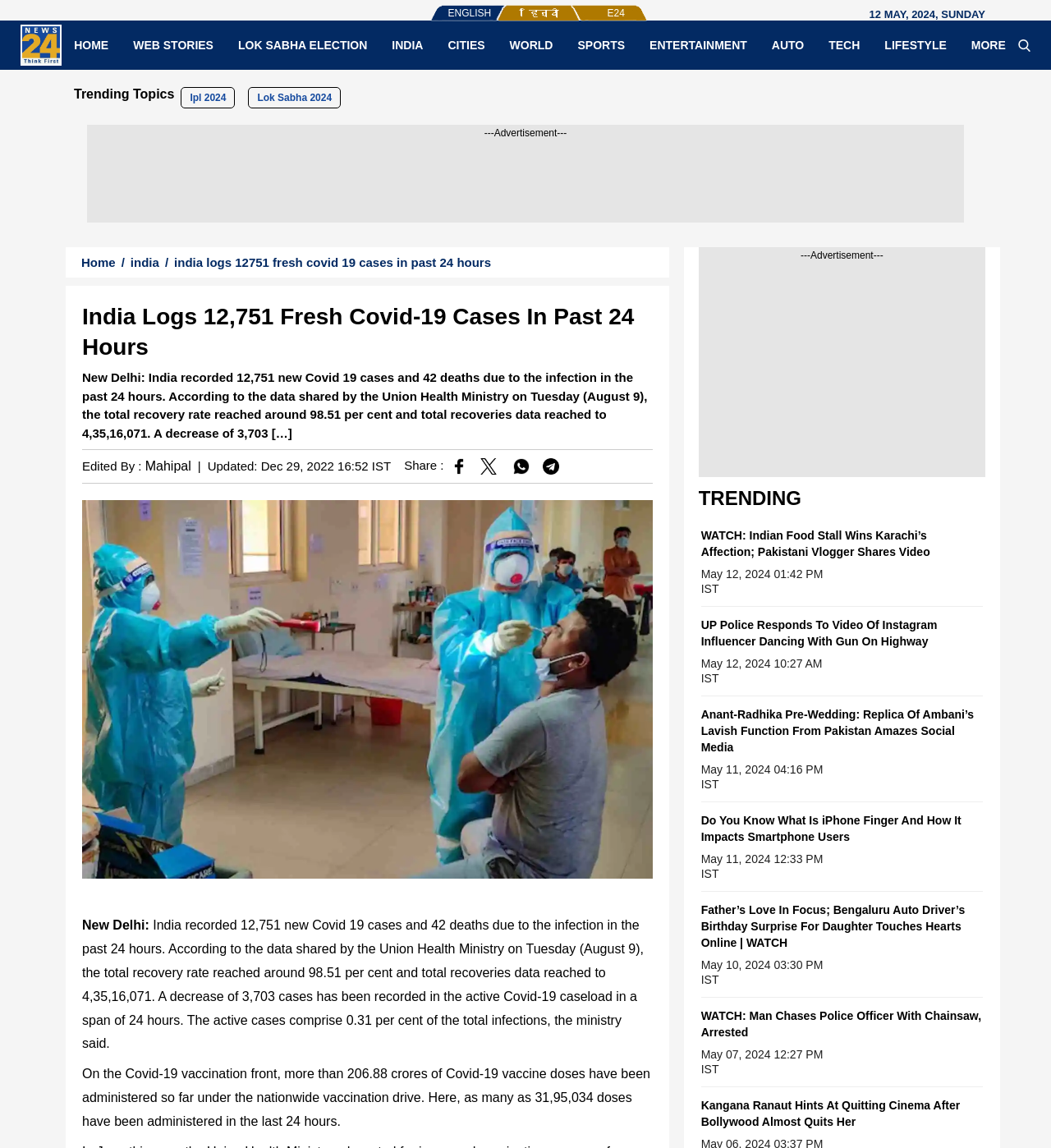Please locate the UI element described by "World" and provide its bounding box coordinates.

[0.473, 0.033, 0.538, 0.046]